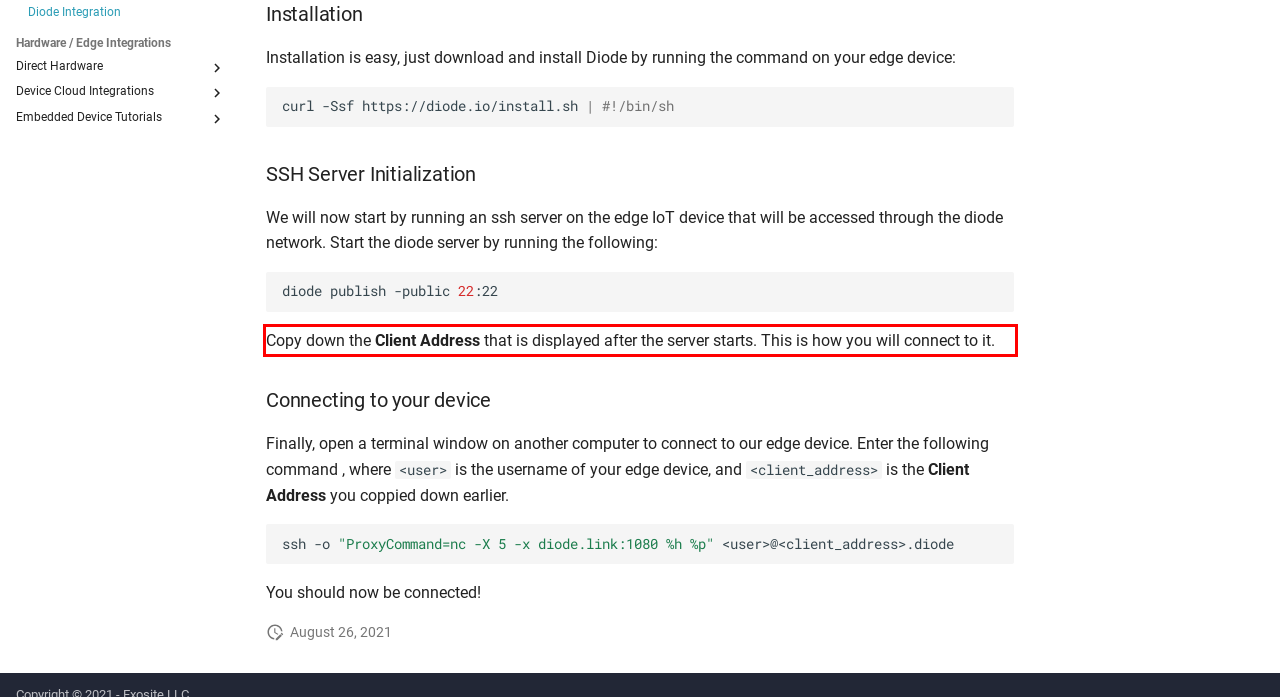You are given a screenshot showing a webpage with a red bounding box. Perform OCR to capture the text within the red bounding box.

Copy down the Client Address that is displayed after the server starts. This is how you will connect to it.